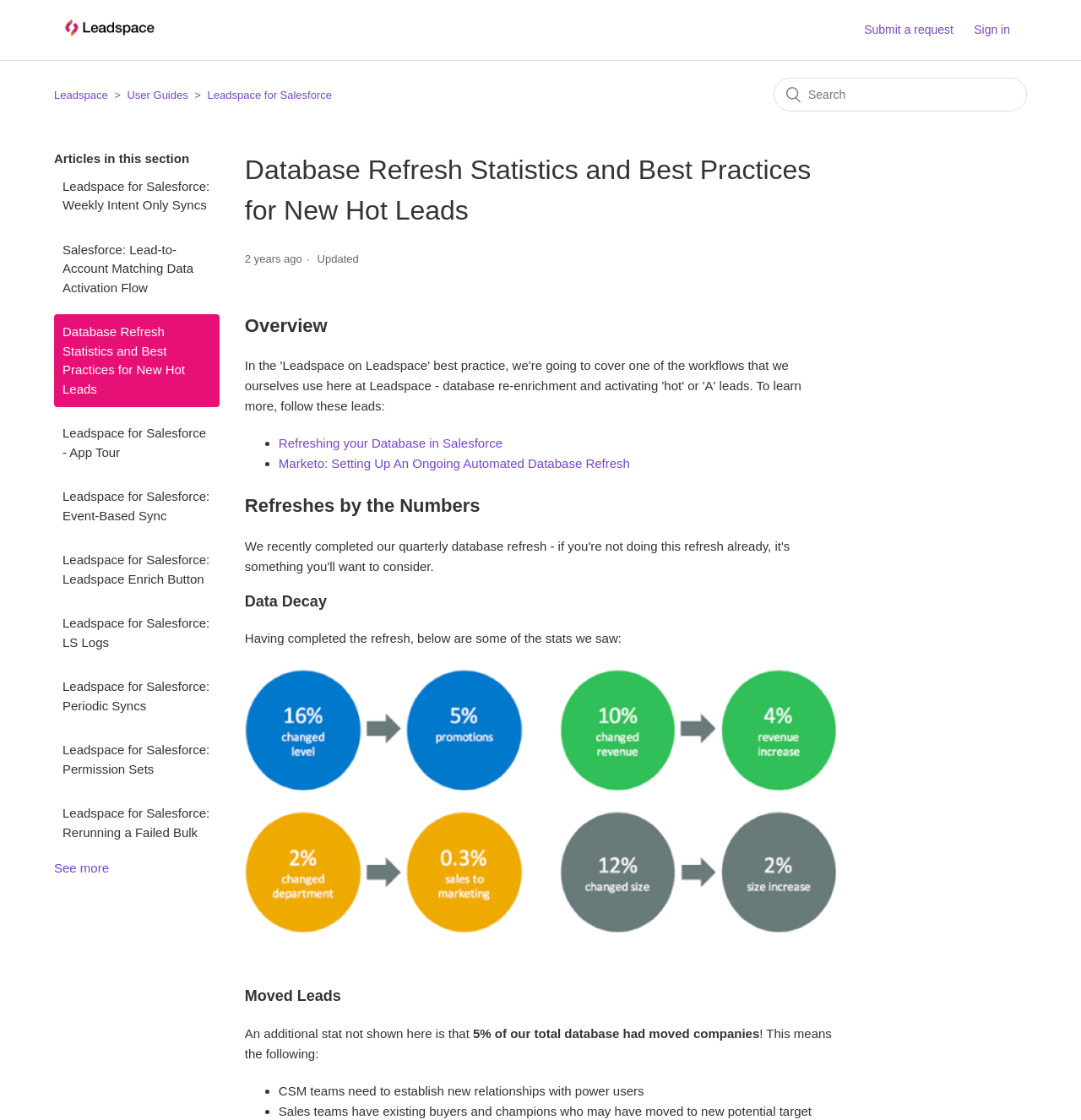Please give a concise answer to this question using a single word or phrase: 
What is the name of the help center?

Leadspace Help Center